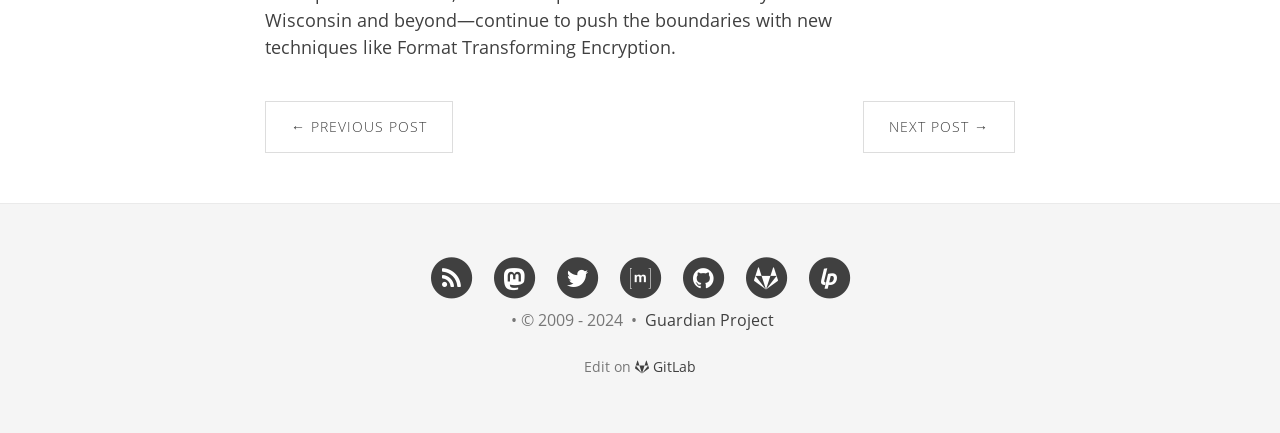What is the platform for editing?
Provide a detailed answer to the question using information from the image.

The platform for editing can be determined by looking at the link element at the bottom of the page, which is labeled ' GitLab'.